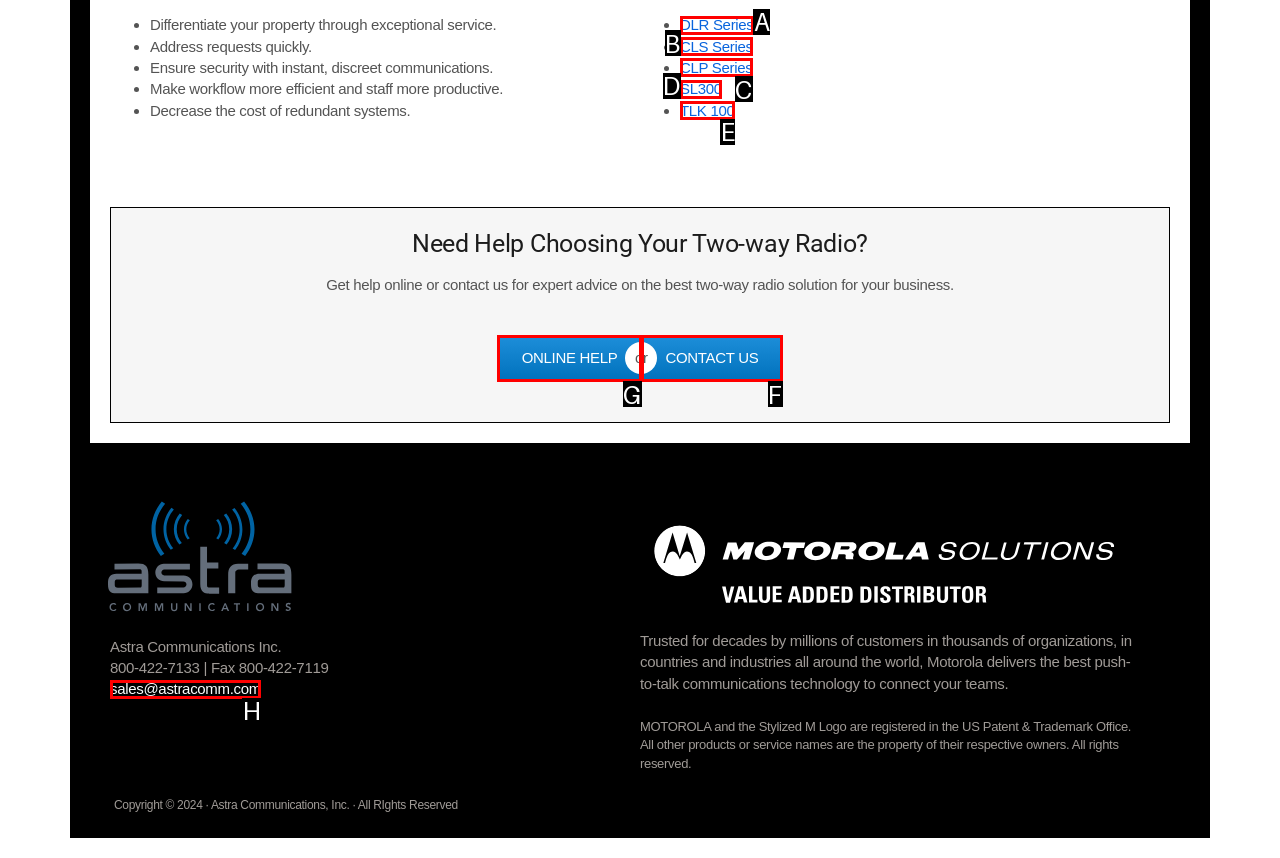Which option should be clicked to execute the task: Get online help?
Reply with the letter of the chosen option.

G